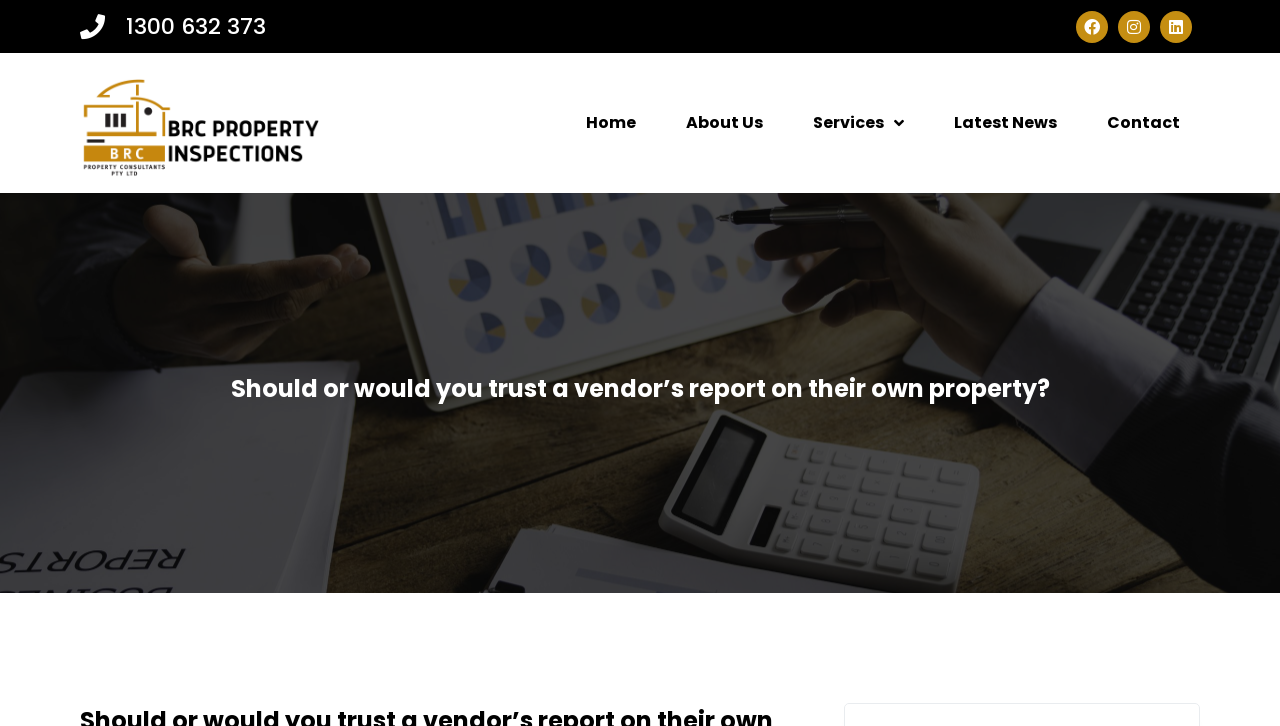Kindly determine the bounding box coordinates for the area that needs to be clicked to execute this instruction: "Call the phone number".

[0.062, 0.014, 0.208, 0.059]